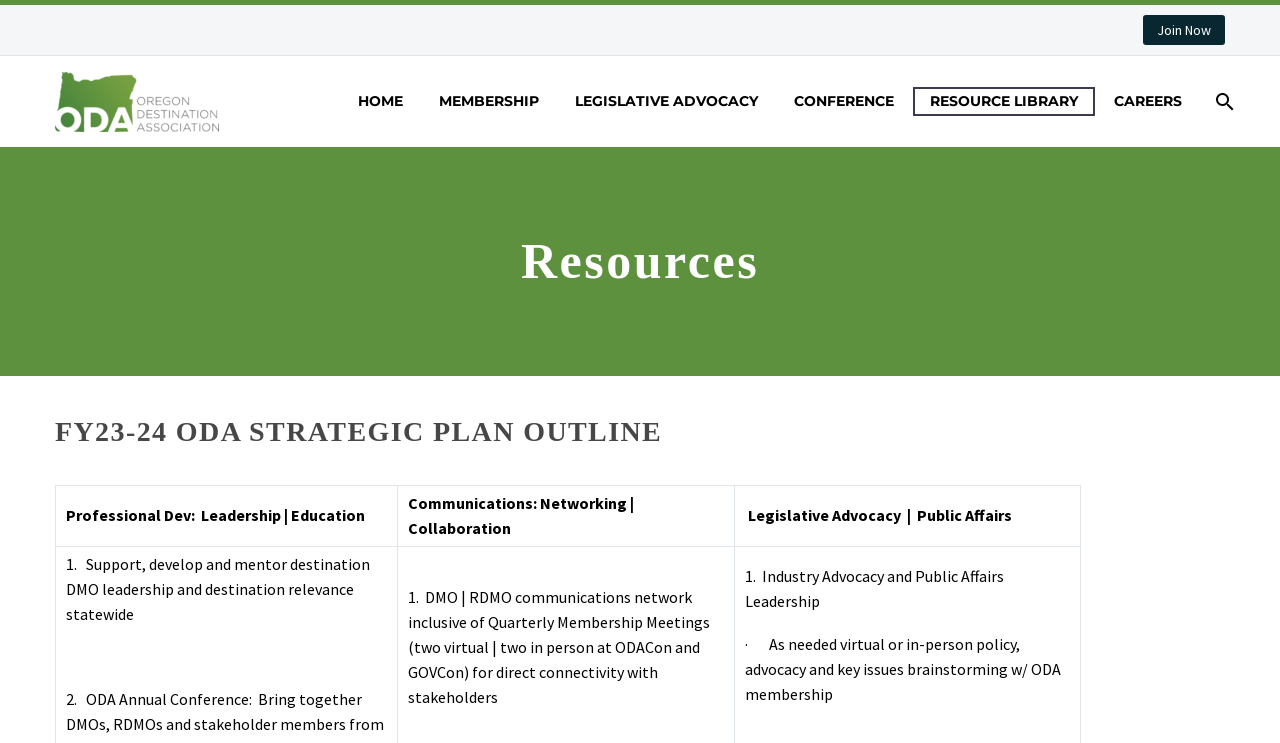What is the purpose of the 'Join Now' link?
Using the image, provide a concise answer in one word or a short phrase.

To join the organization